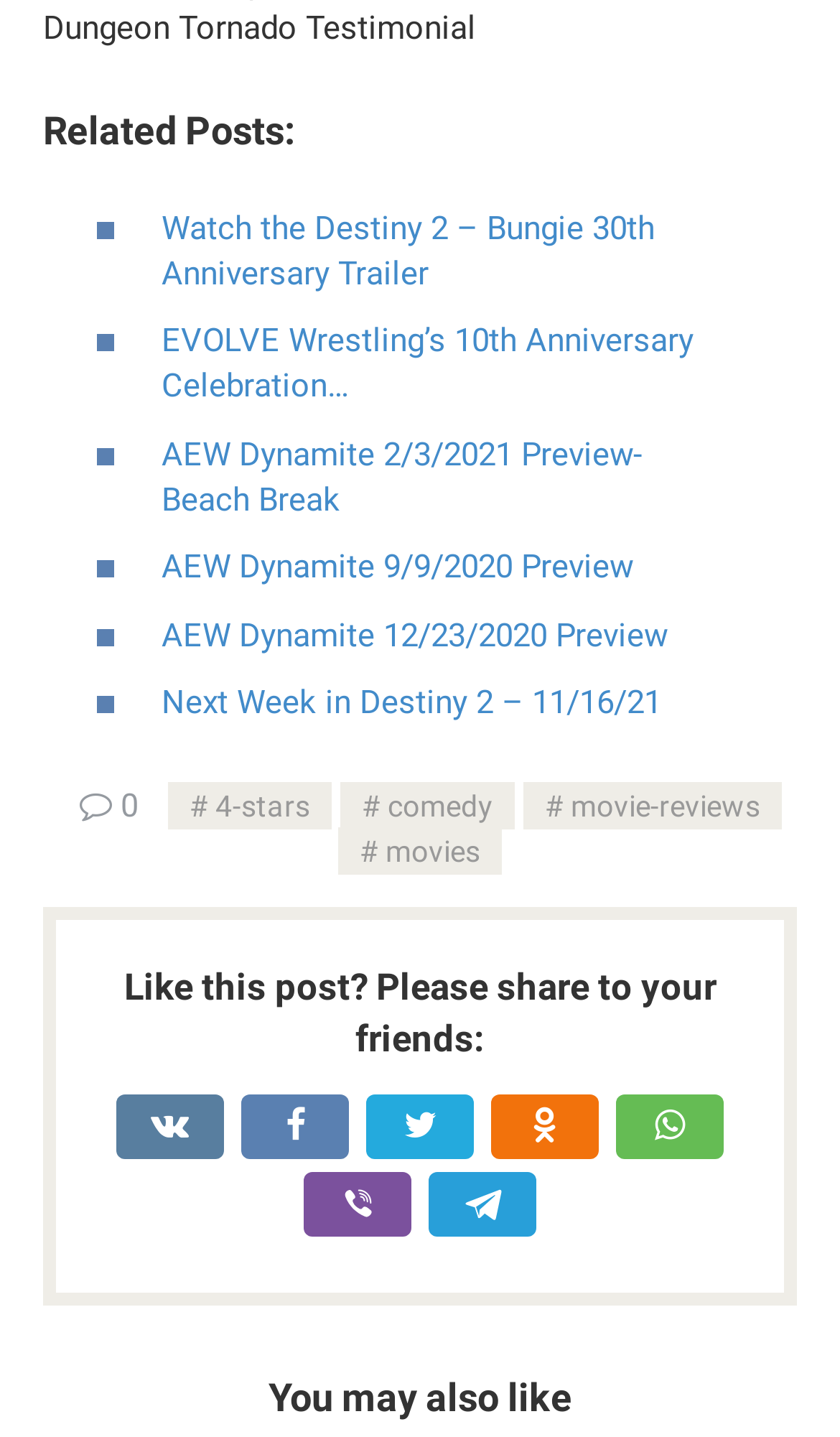Determine the bounding box coordinates of the region to click in order to accomplish the following instruction: "Check out the AEW Dynamite 2/3/2021 Preview". Provide the coordinates as four float numbers between 0 and 1, specifically [left, top, right, bottom].

[0.192, 0.303, 0.764, 0.361]